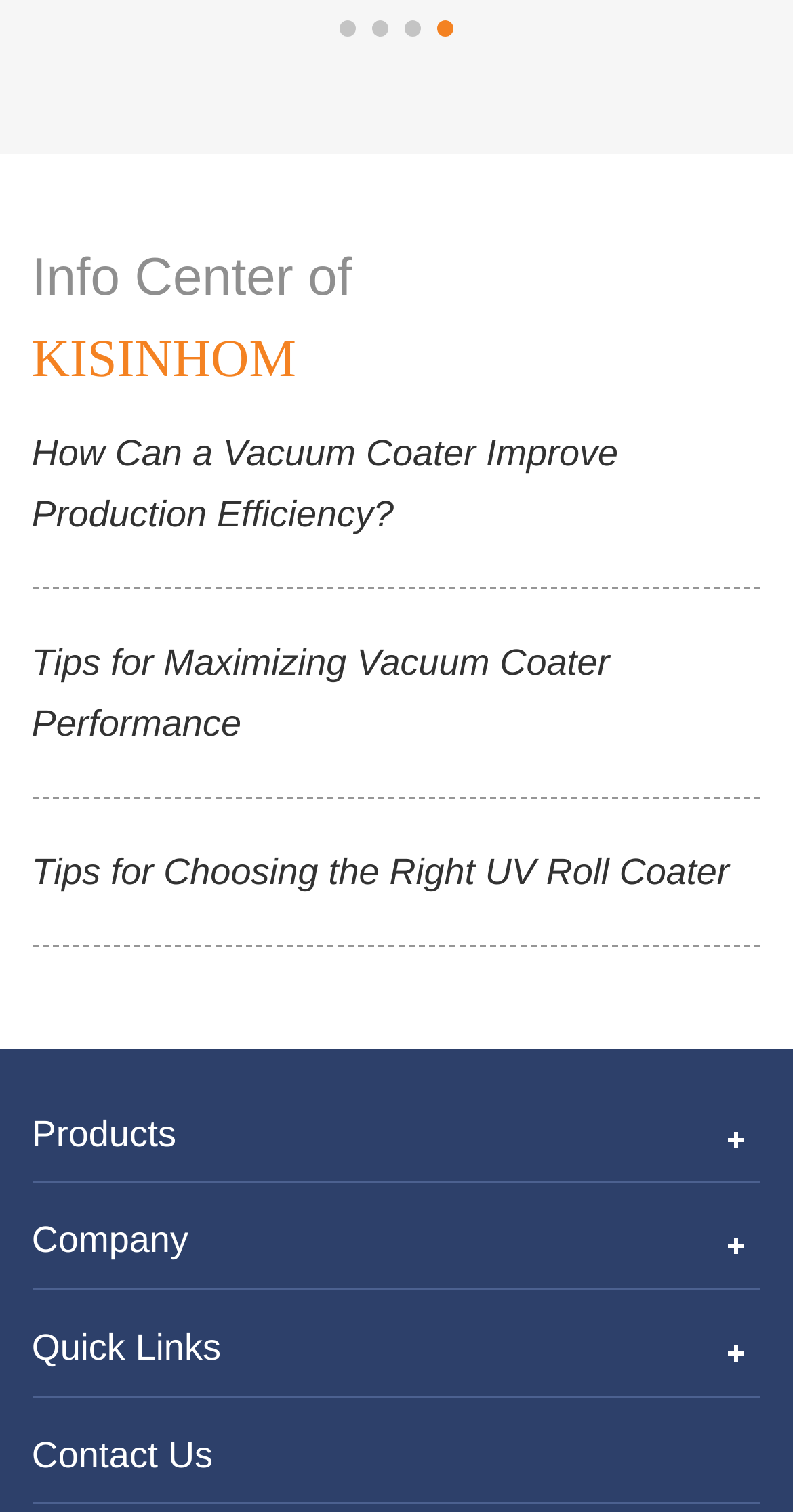Determine the bounding box coordinates of the area to click in order to meet this instruction: "Go to slide 1".

[0.428, 0.013, 0.449, 0.024]